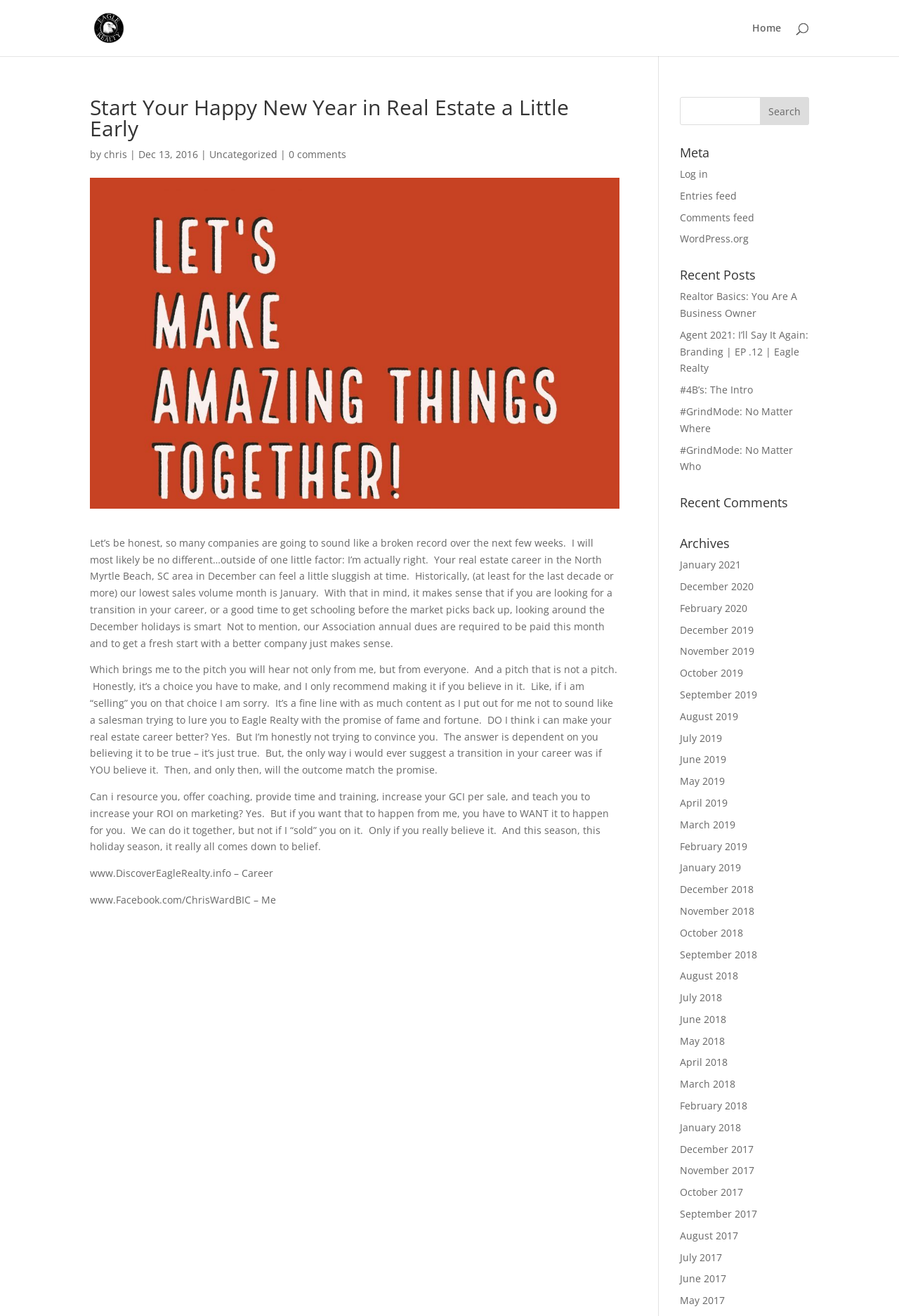Determine the bounding box coordinates of the region to click in order to accomplish the following instruction: "Check archives for 'January 2021'". Provide the coordinates as four float numbers between 0 and 1, specifically [left, top, right, bottom].

[0.756, 0.424, 0.824, 0.434]